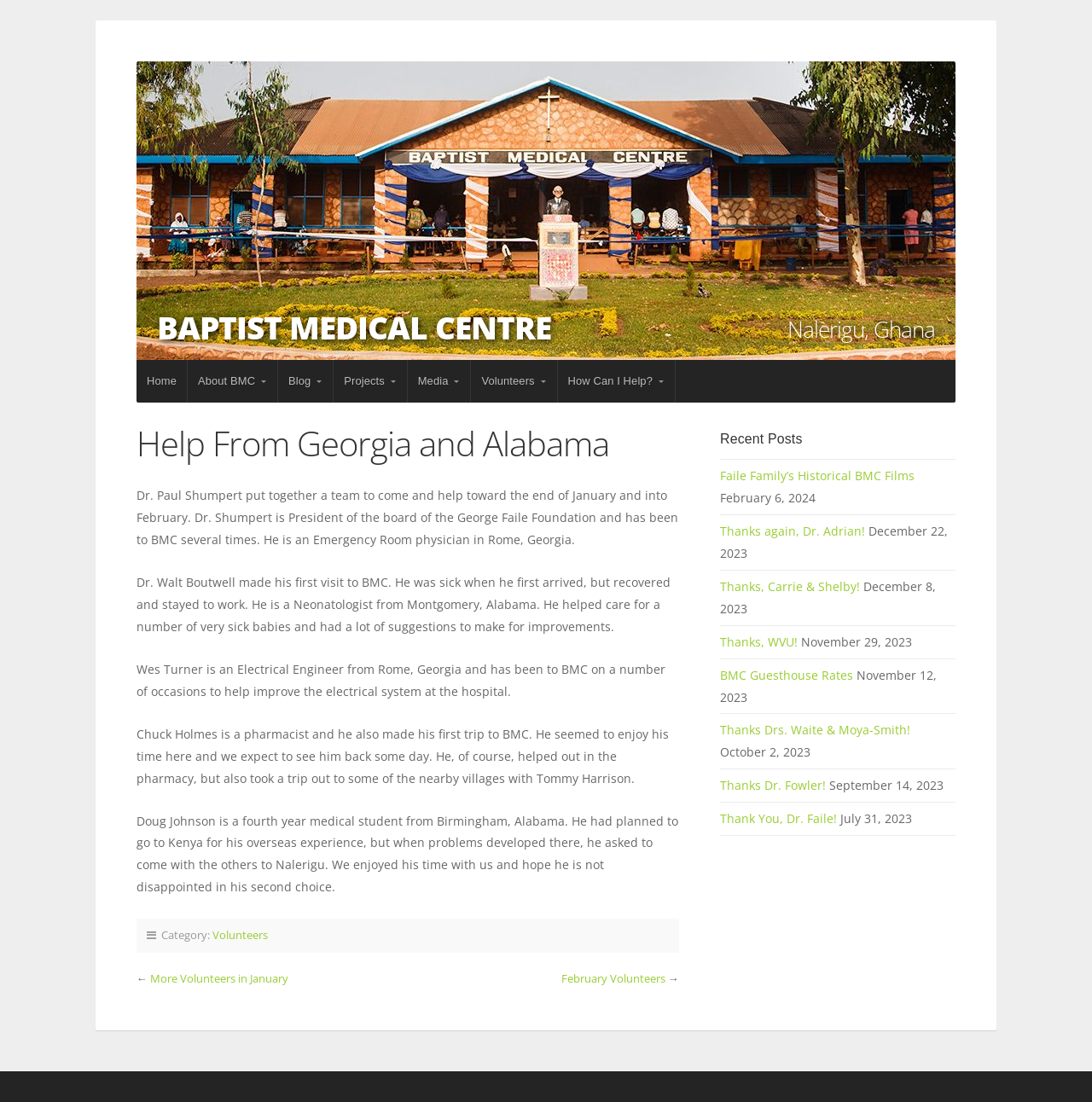Summarize the webpage with intricate details.

The webpage is about Baptist Medical Centre, with a focus on help from Georgia and Alabama. At the top, there is a large heading "BAPTIST MEDICAL CENTRE" followed by a link with the same text. To the right of this, there is another heading "Nalerigu, Ghana". Below these headings, there are seven links in a row, including "Home", "About BMC", "Blog", "Projects", "Media", "Volunteers", and "How Can I Help?".

Below these links, there is a heading "Help From Georgia and Alabama" followed by four paragraphs of text describing the help provided by Dr. Paul Shumpert, Dr. Walt Boutwell, Wes Turner, and Chuck Holmes. These paragraphs are arranged vertically, one below the other.

To the right of these paragraphs, there is a heading "Recent Posts" followed by a list of links to recent blog posts, each with a date and a brief description. These links are arranged vertically, one below the other.

At the bottom of the page, there are three links: "Volunteers", "More Volunteers in January", and "February Volunteers". These links are arranged horizontally, with "Volunteers" on the left, "More Volunteers in January" in the middle, and "February Volunteers" on the right.